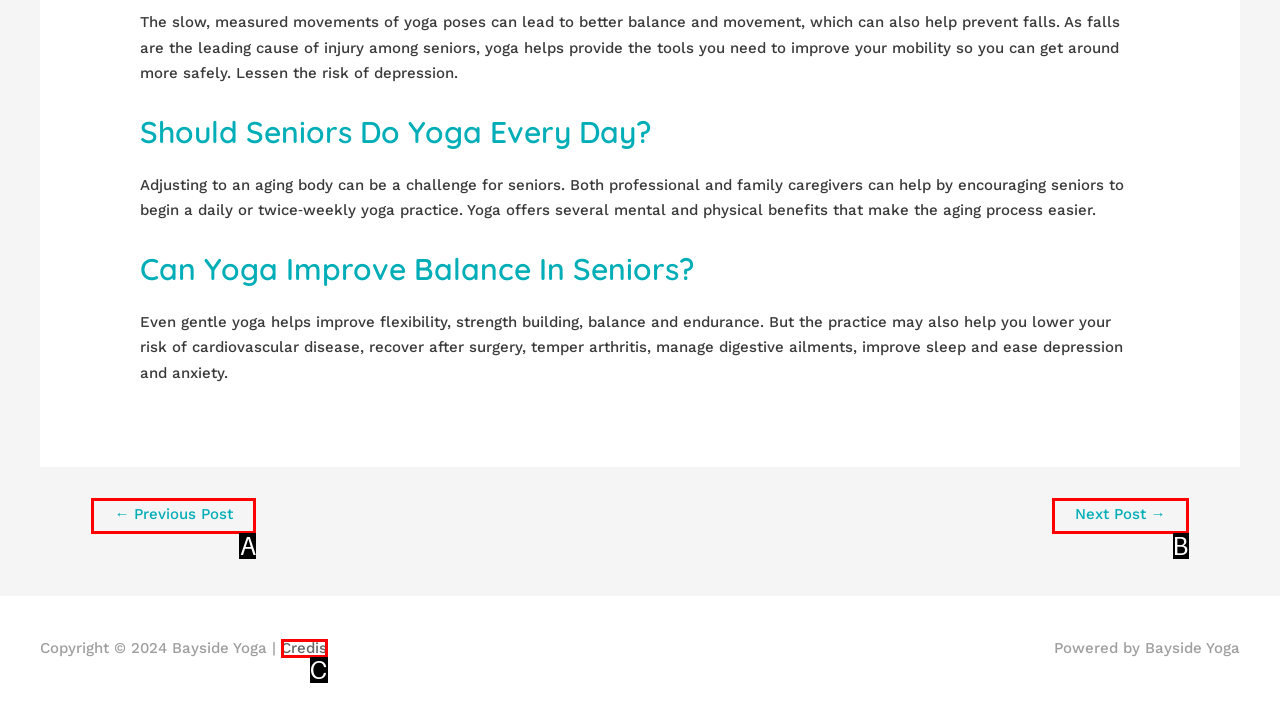Match the HTML element to the description: Credis. Respond with the letter of the correct option directly.

C